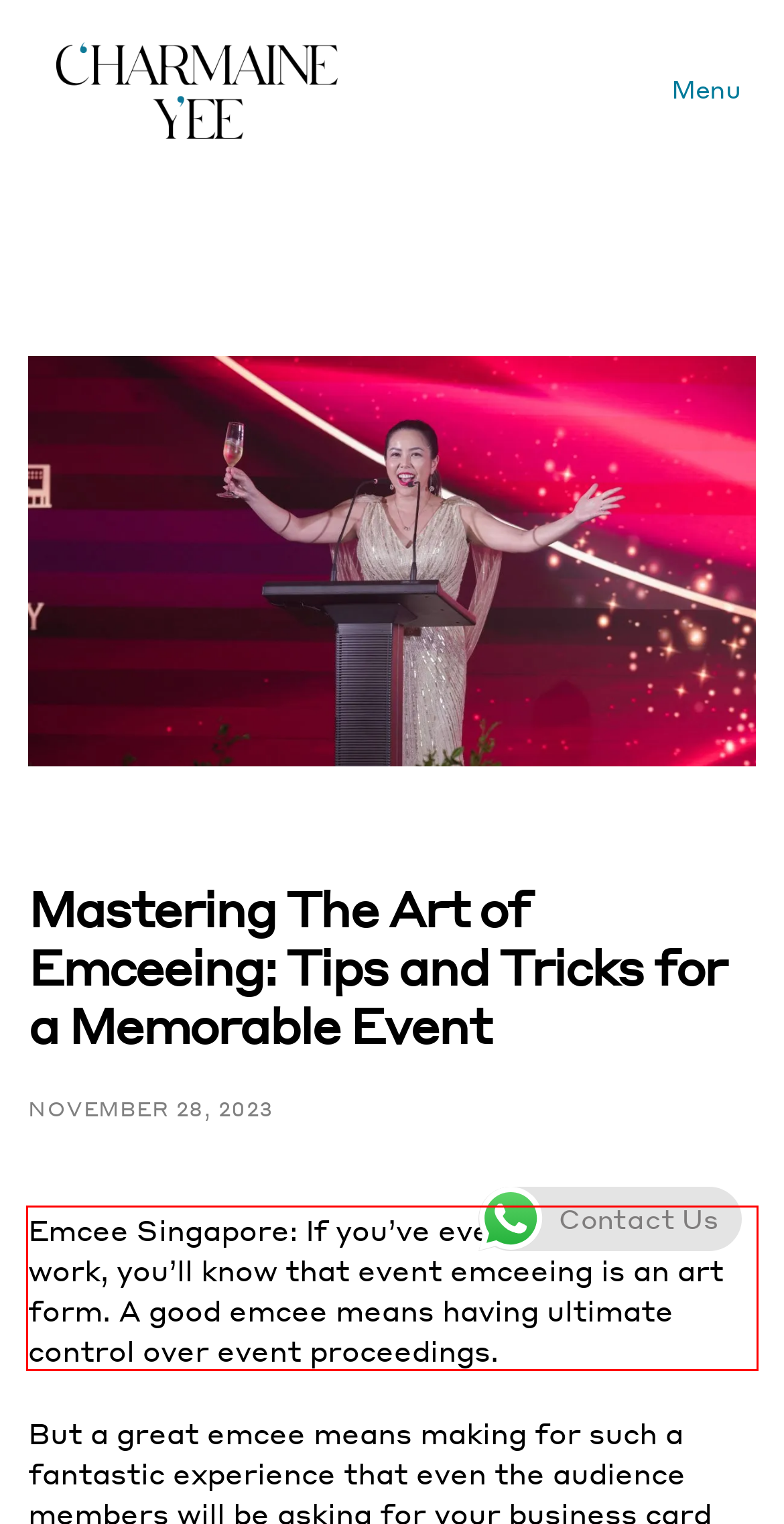With the given screenshot of a webpage, locate the red rectangle bounding box and extract the text content using OCR.

Emcee Singapore: If you’ve ever seen an emcee work, you’ll know that event emceeing is an art form. A good emcee means having ultimate control over event proceedings.